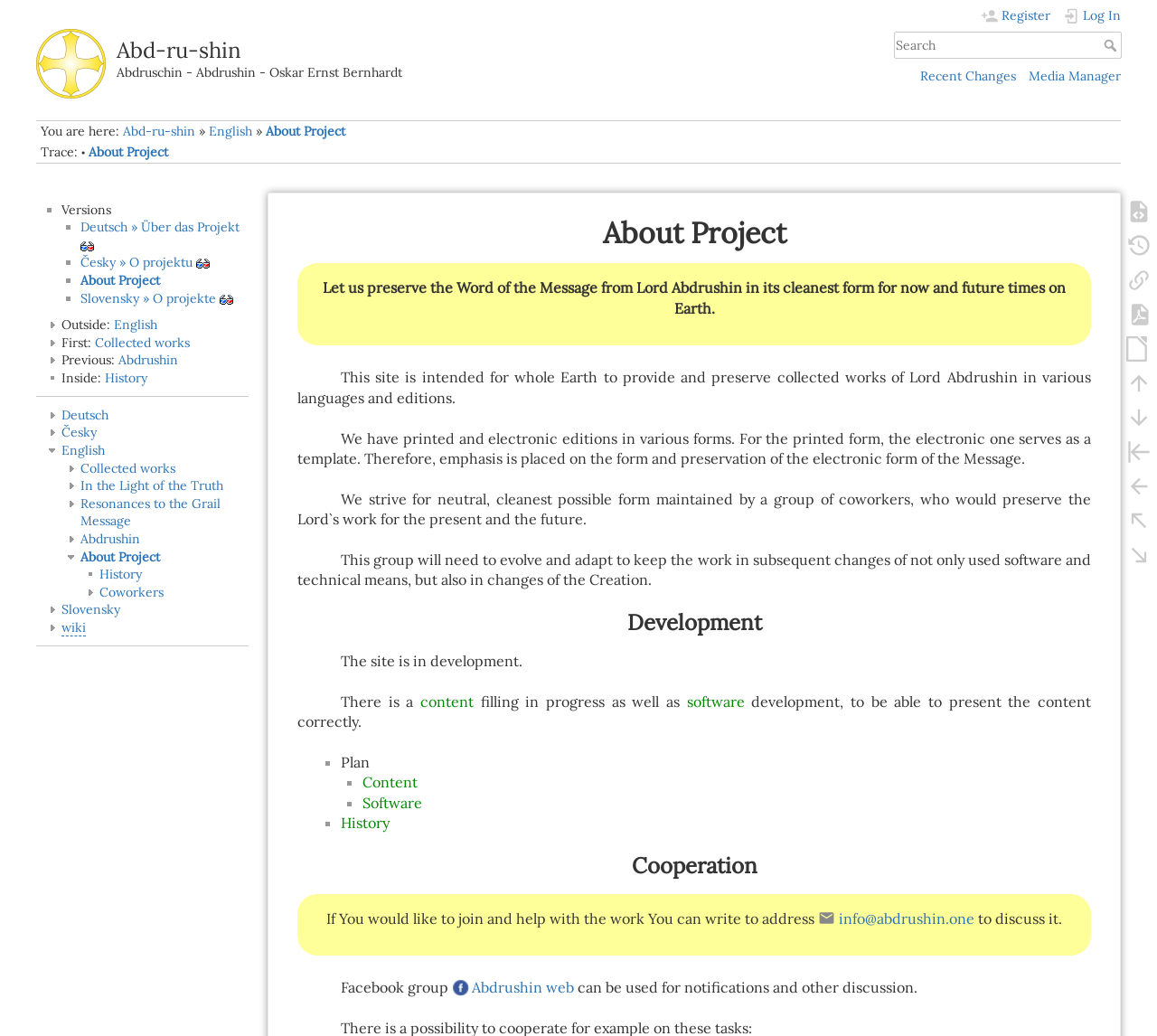Show the bounding box coordinates of the region that should be clicked to follow the instruction: "Register on the website."

[0.848, 0.007, 0.908, 0.024]